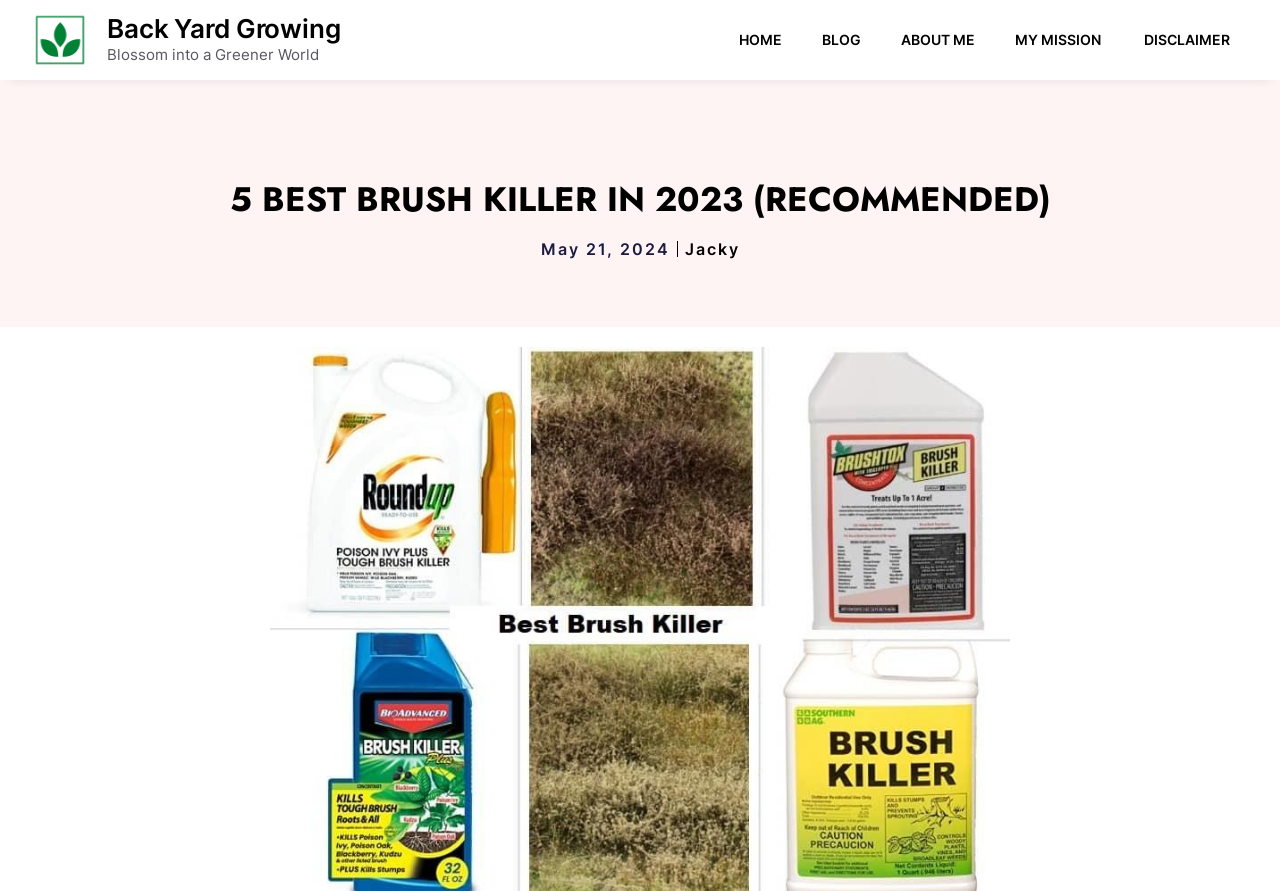Who is the author of the article?
Please provide a comprehensive answer based on the visual information in the image.

I identified the author of the article by looking at the static text element next to the time element, which contains the name 'Jacky'.